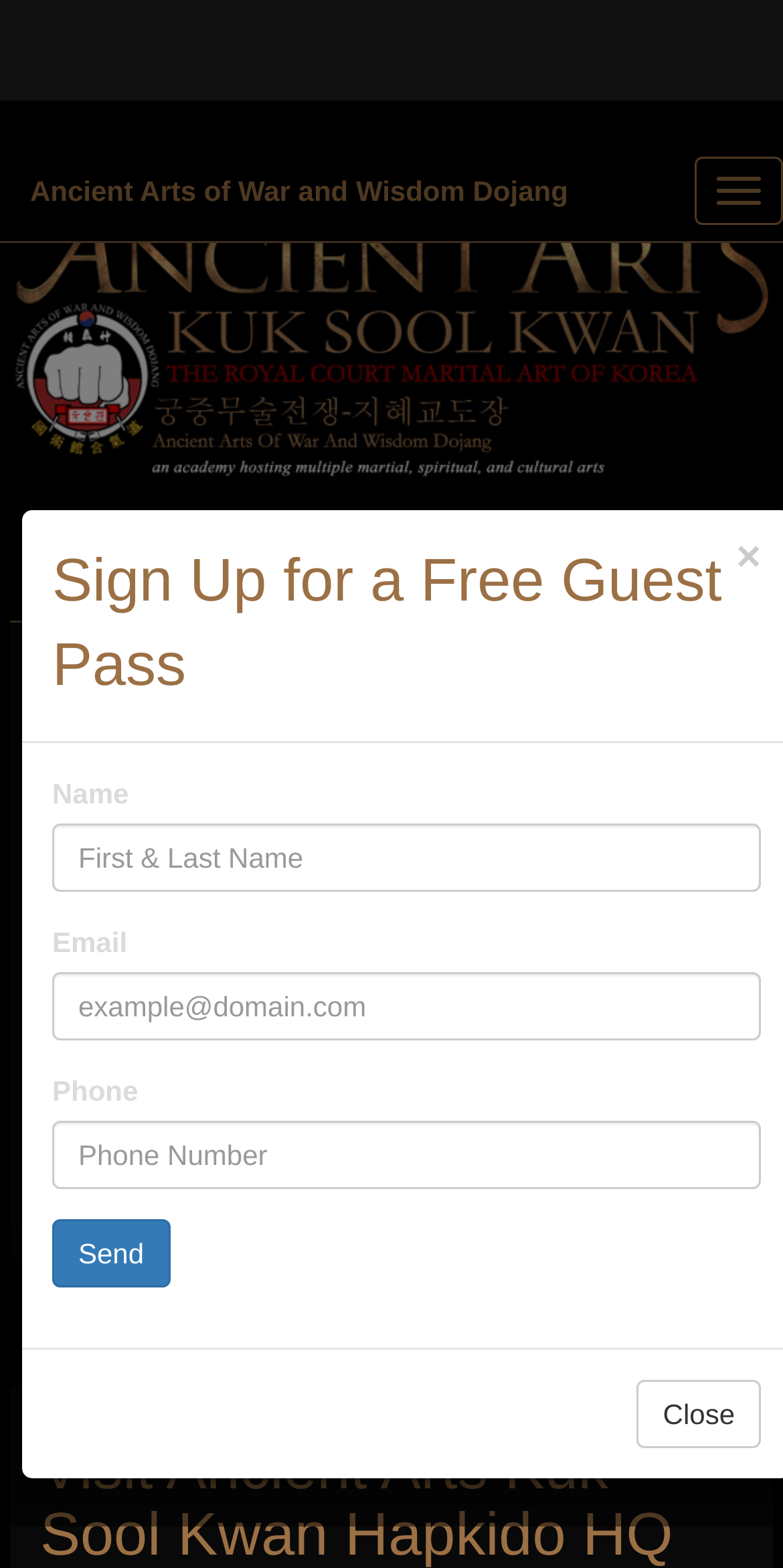What is the main activity offered by the academy?
Refer to the image and respond with a one-word or short-phrase answer.

Martial arts classes